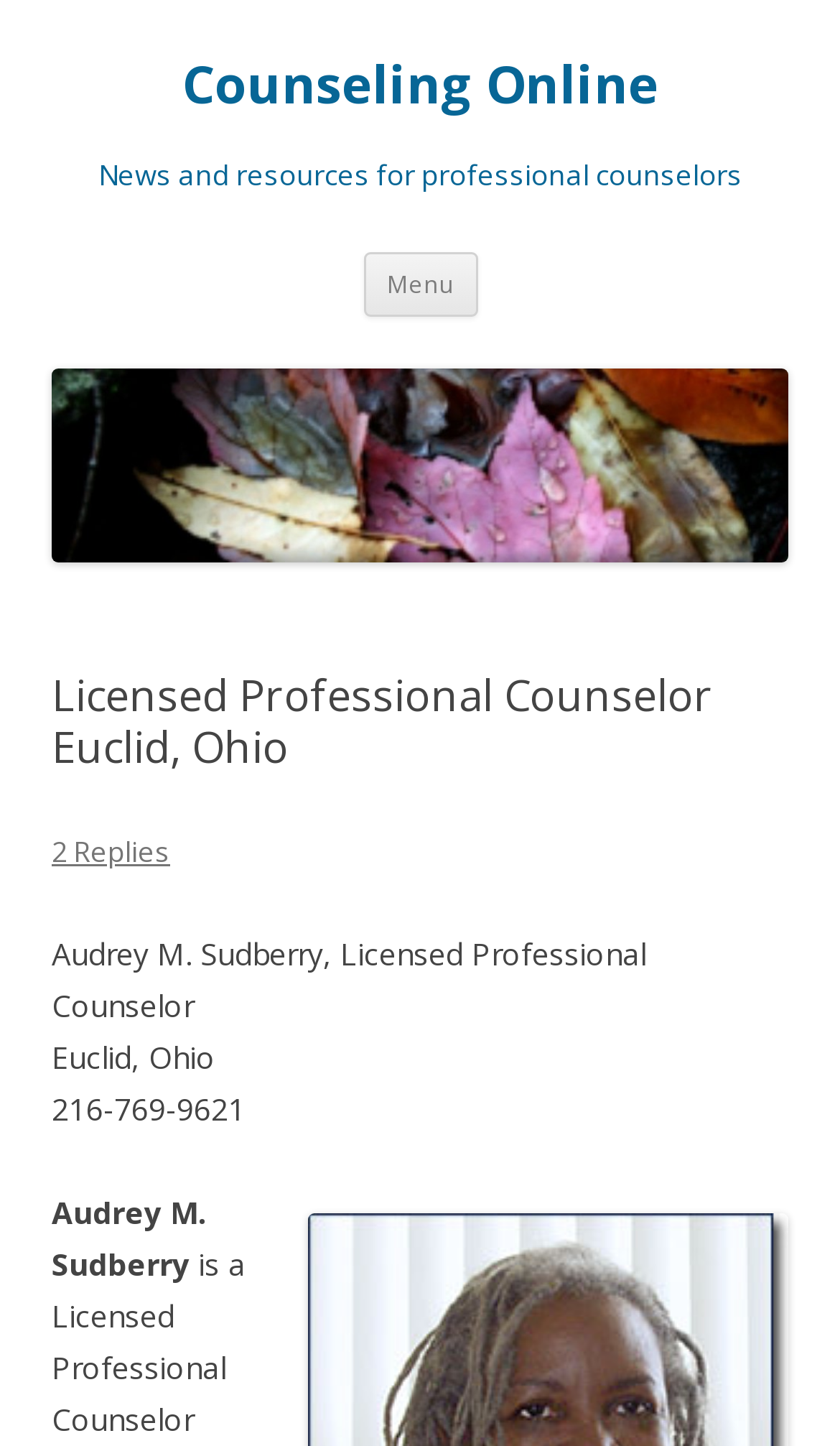What is the location of Audrey M. Sudberry's practice?
Utilize the information in the image to give a detailed answer to the question.

According to the webpage, Audrey M. Sudberry's practice is located in Euclid, Ohio, as indicated by the StaticText element 'Euclid, Ohio'.